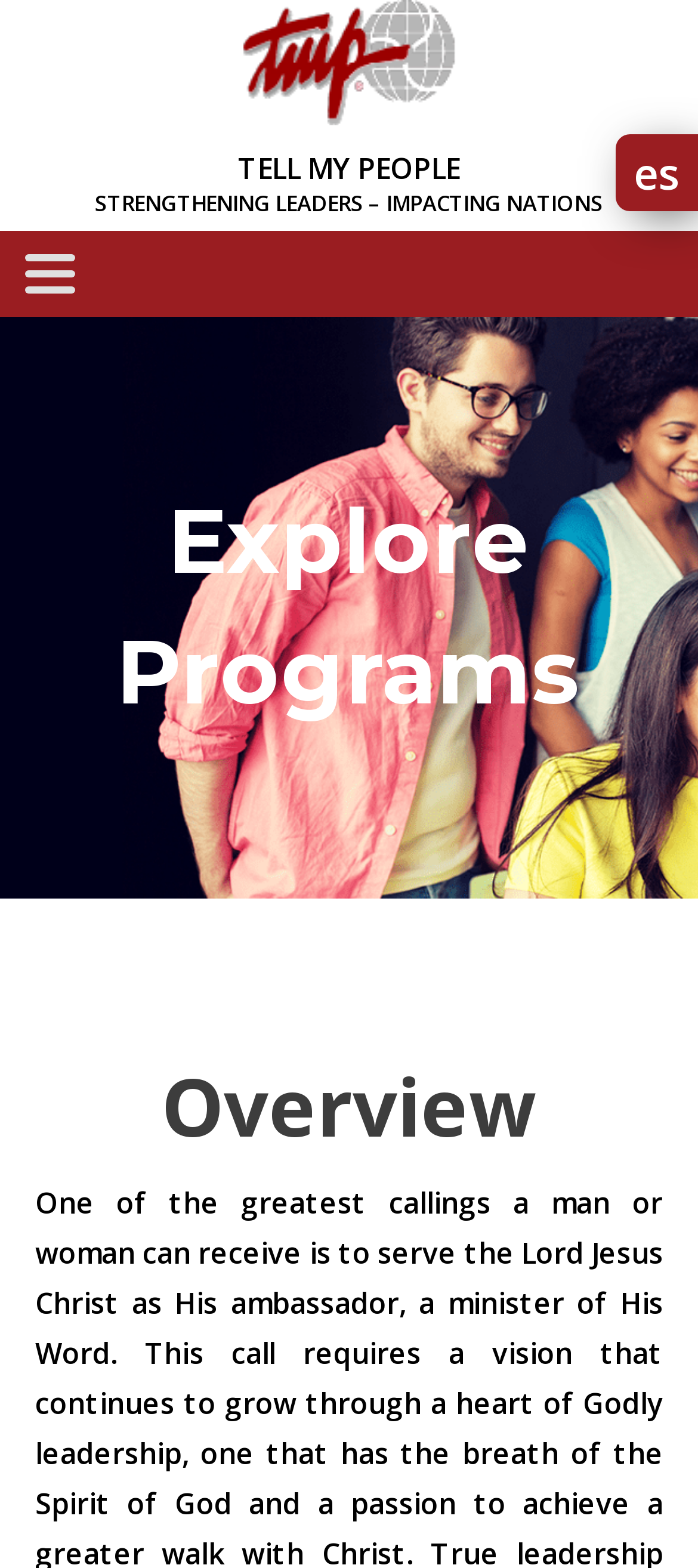Locate the UI element described by es and provide its bounding box coordinates. Use the format (top-left x, top-left y, bottom-right x, bottom-right y) with all values as floating point numbers between 0 and 1.

[0.882, 0.085, 1.0, 0.135]